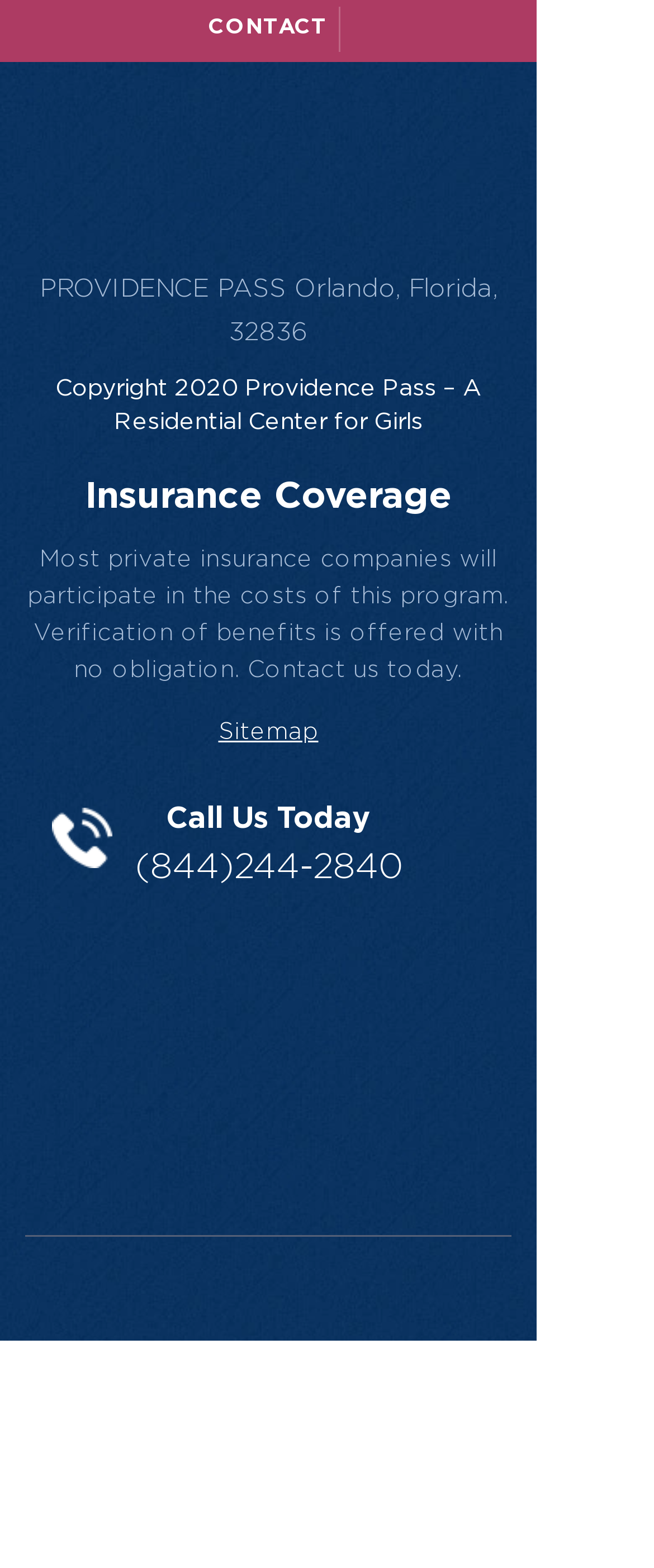What is the topic of the insurance coverage section?
Can you provide a detailed and comprehensive answer to the question?

I found the topic of the insurance coverage section by looking at the elements with type 'heading' and 'StaticText'. The element with ID 836 has a type of 'heading' and a description of 'Insurance Coverage', and the element with ID 970 has a type of 'StaticText' and a description of 'Most private insurance companies will participate in the costs of this program...'. The bounding box coordinates of these elements indicate that they are located near each other, suggesting that the topic of the insurance coverage section is private insurance companies.